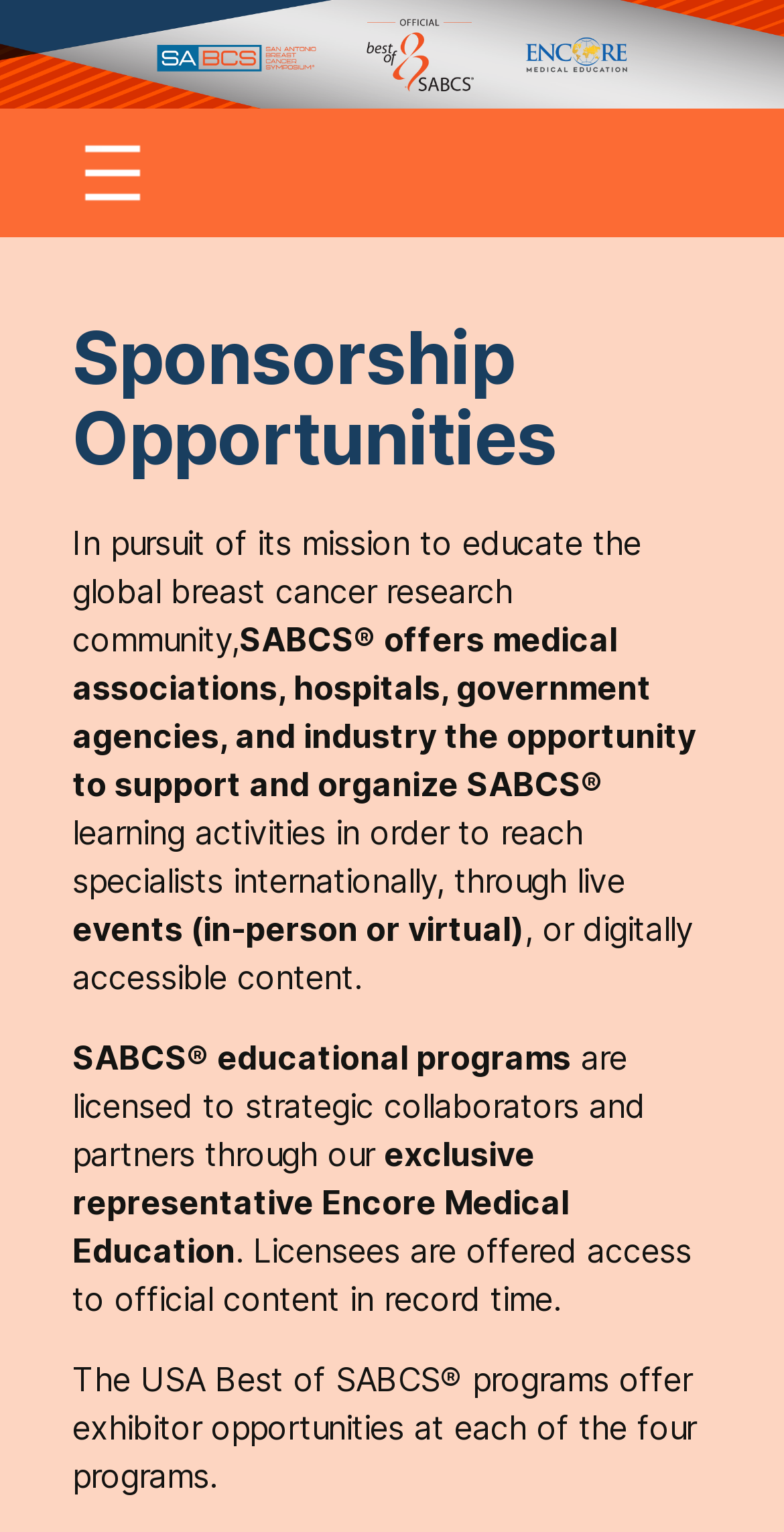Summarize the webpage comprehensively, mentioning all visible components.

The webpage is titled "Best of SABCS" and appears to be focused on sponsorship opportunities and educational programs related to breast cancer research. 

At the top of the page, there is a link and an image that span the entire width of the page. Below this, there is a button labeled "menu" with an accompanying image, positioned near the top-left corner of the page. 

To the right of the "menu" button, there are several blocks of text. The first block is a heading that reads "Sponsorship Opportunities". Below this, there is a paragraph of text that describes how SABCS offers opportunities for medical associations, hospitals, government agencies, and industry to support and organize SABCS. 

The text continues in several blocks, describing how SABCS provides learning activities, live events, and digitally accessible content. It also mentions that SABCS educational programs are licensed to strategic collaborators and partners through Encore Medical Education, and that licensees have access to official content in a timely manner. 

Finally, at the bottom of the page, there is a paragraph that mentions exhibitor opportunities at the USA Best of SABCS programs.